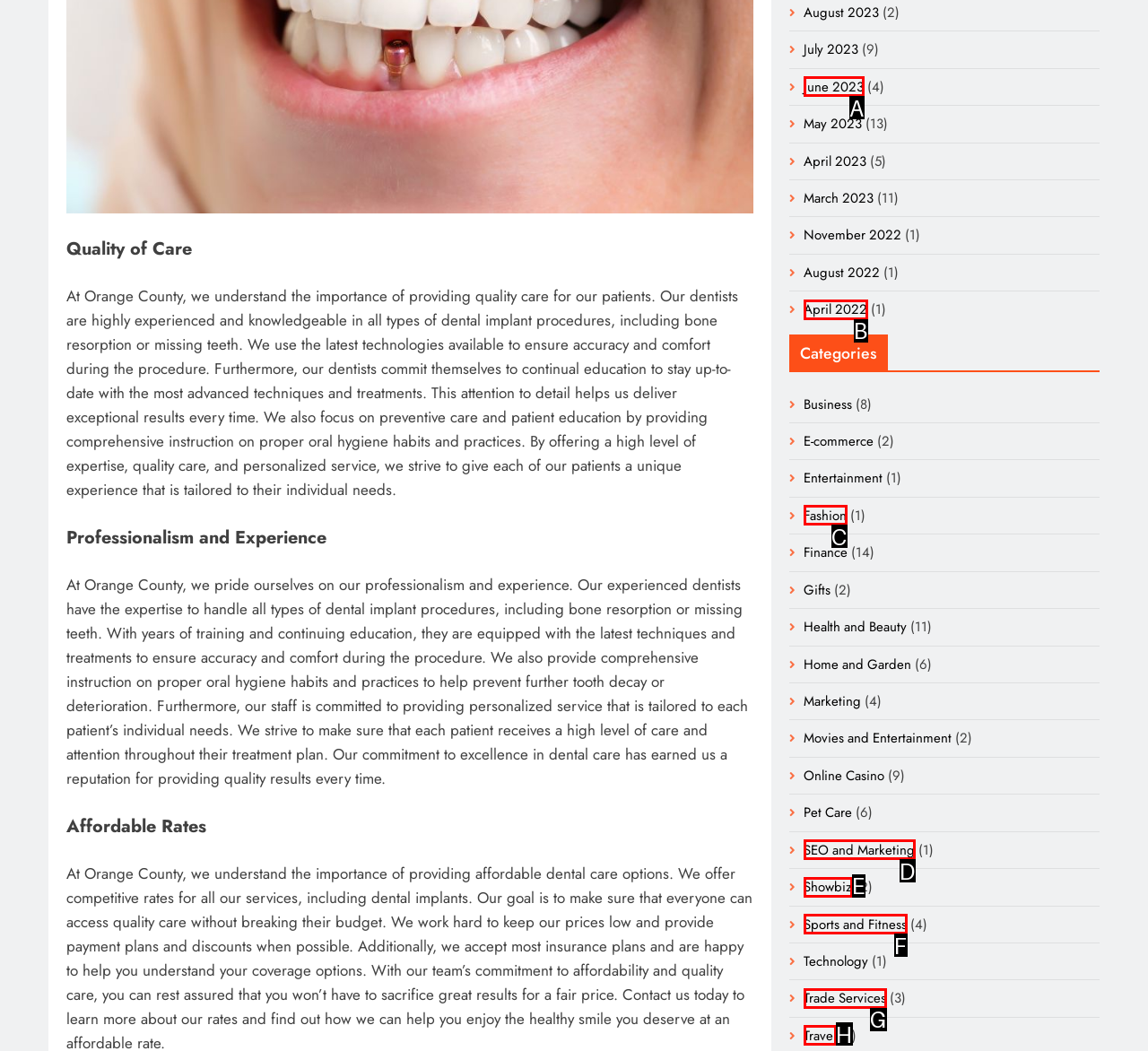Based on the element description: Fashion, choose the best matching option. Provide the letter of the option directly.

C